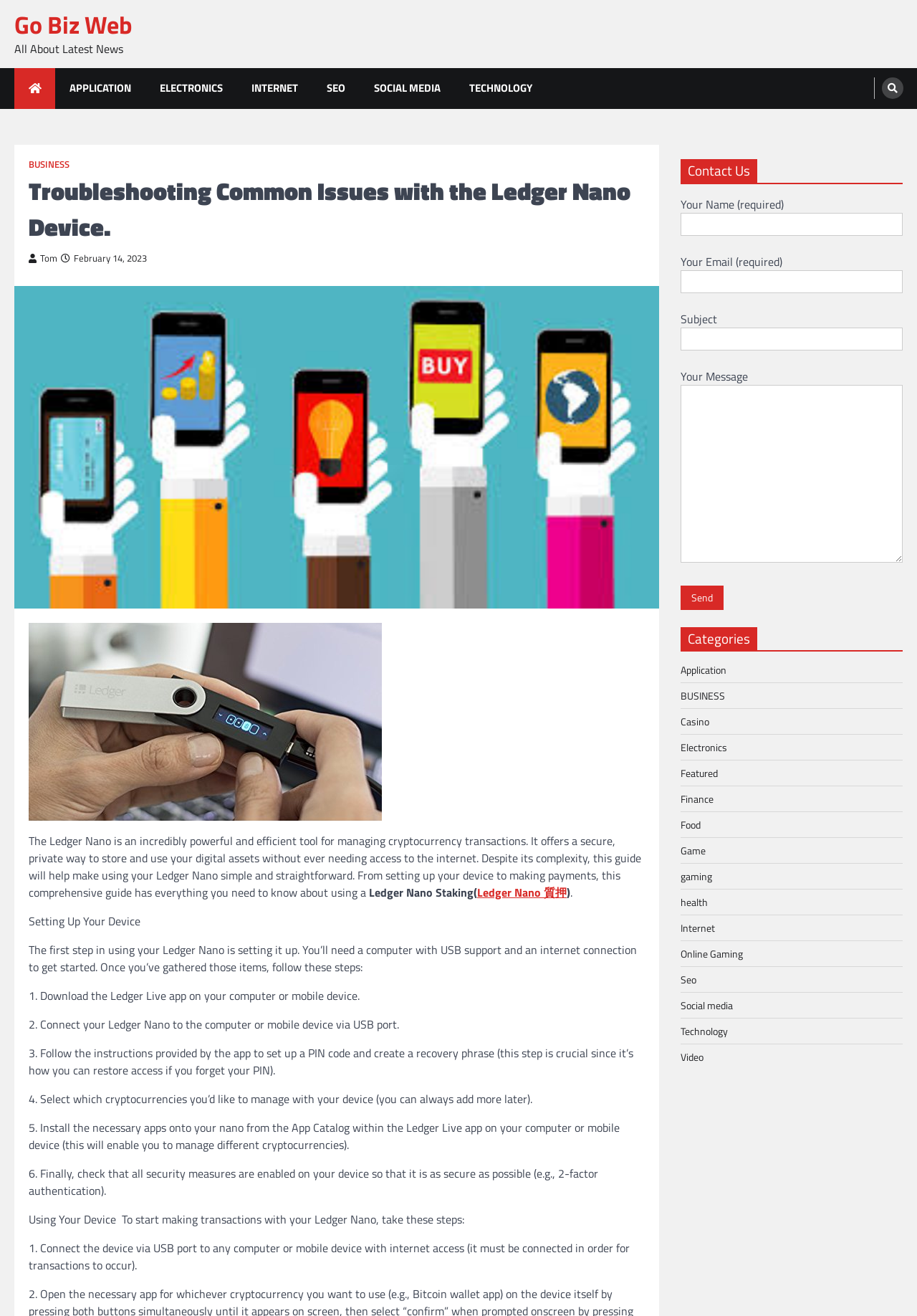Provide a short answer using a single word or phrase for the following question: 
How many steps are required to set up a Ledger Nano device?

6